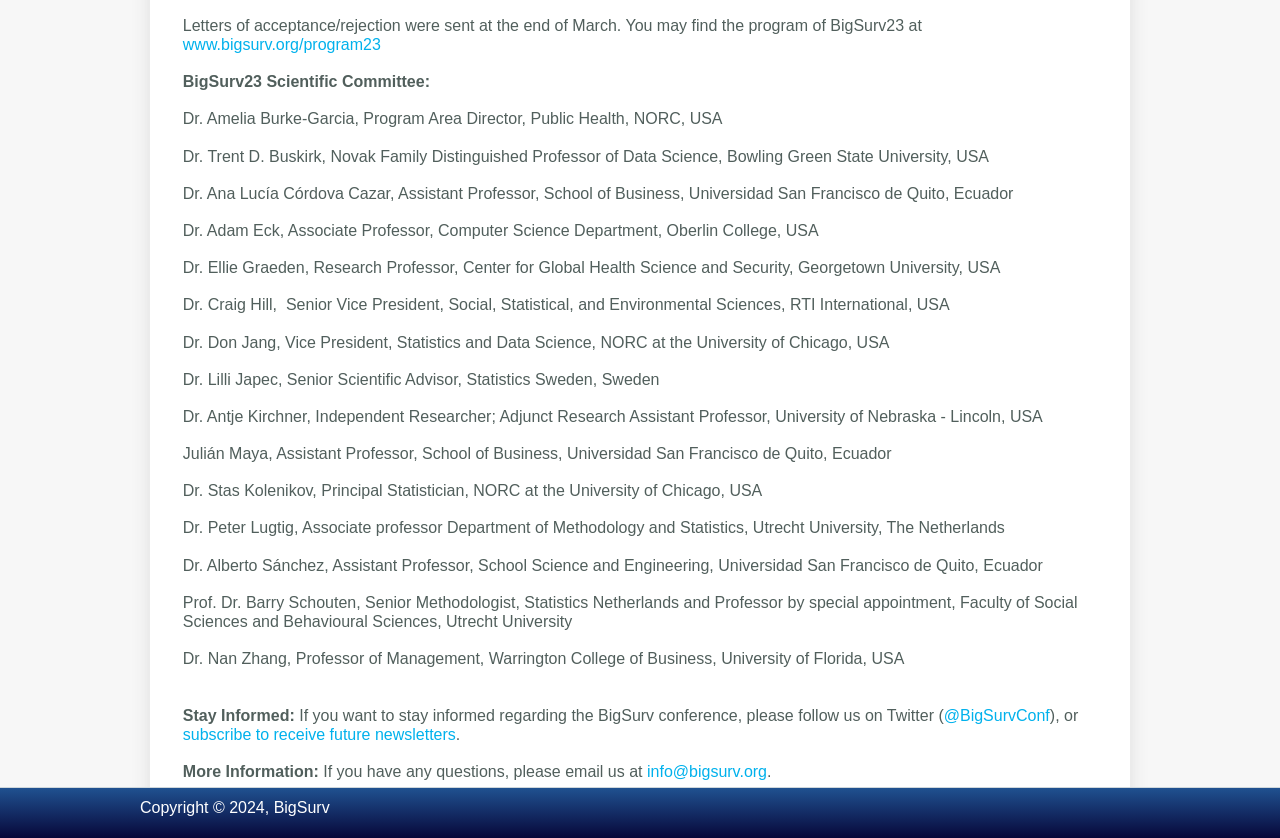Determine the bounding box coordinates for the HTML element mentioned in the following description: "@BigSurvConf". The coordinates should be a list of four floats ranging from 0 to 1, represented as [left, top, right, bottom].

[0.737, 0.843, 0.82, 0.863]